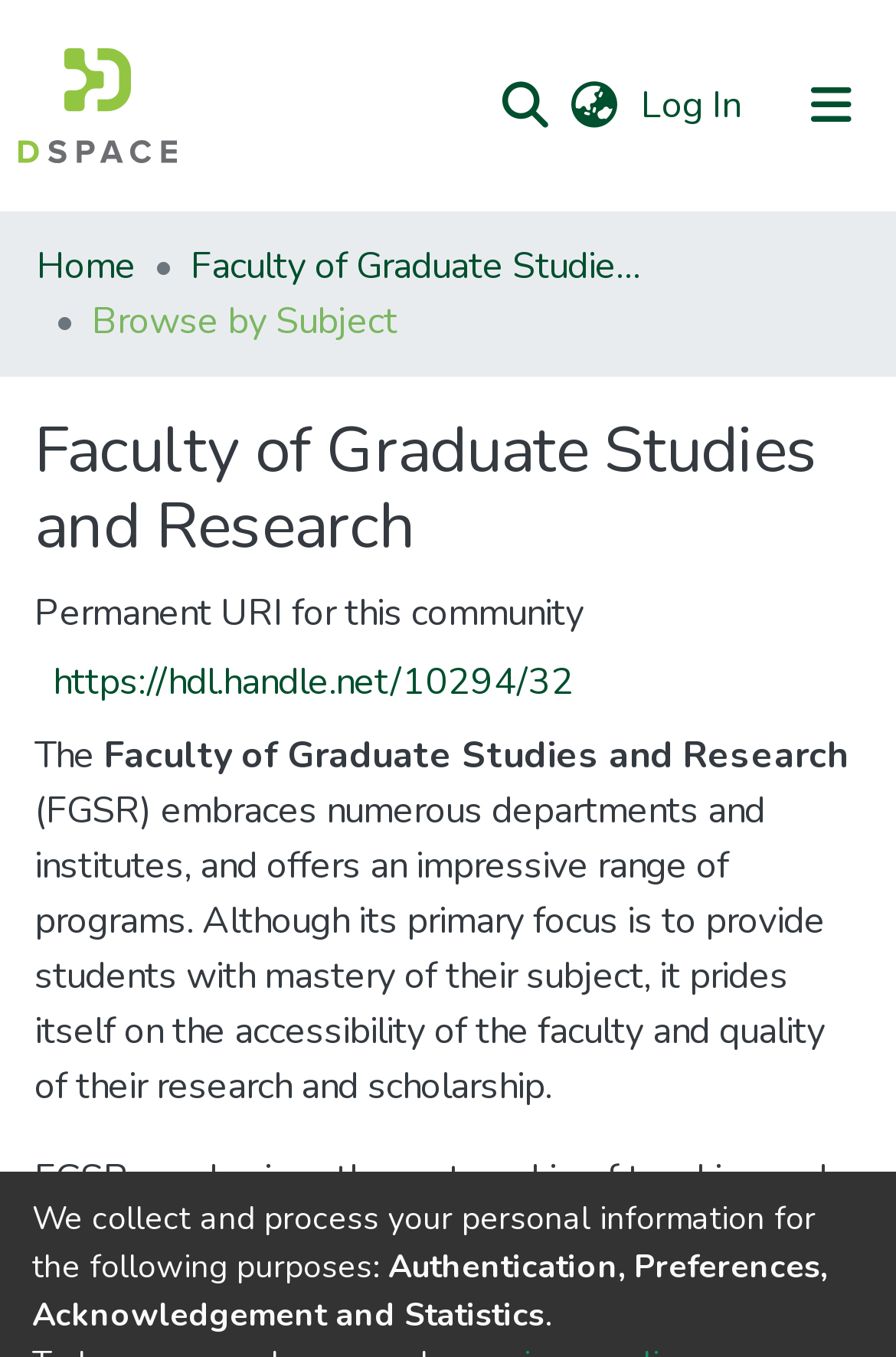What is the primary heading on this webpage?

Faculty of Graduate Studies and Research